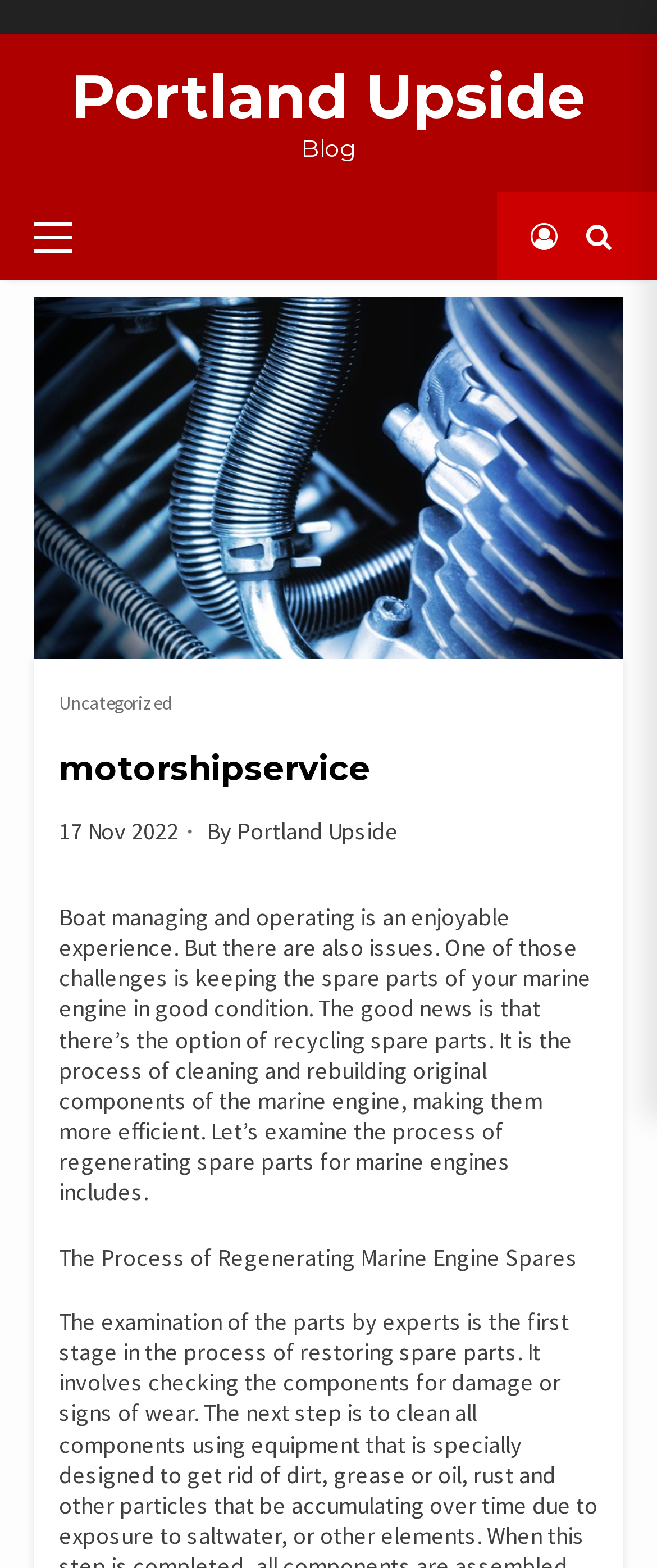Is there a search function on the webpage?
Provide a detailed answer to the question, using the image to inform your response.

I found a search function on the webpage by looking at the top-right corner of the webpage, where there is a button with a magnifying glass icon.